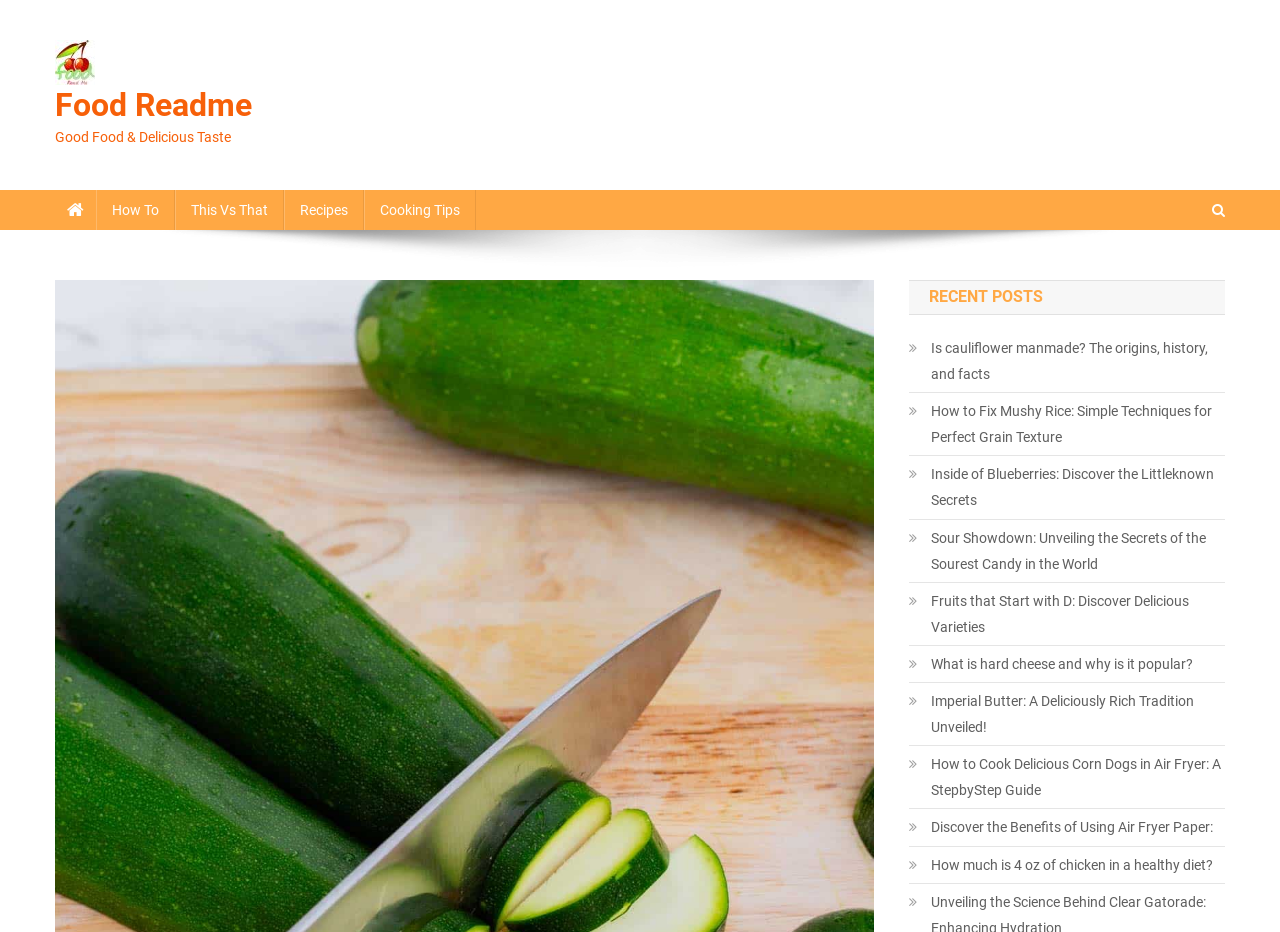Indicate the bounding box coordinates of the element that needs to be clicked to satisfy the following instruction: "Explore the 'Cooking Tips' section". The coordinates should be four float numbers between 0 and 1, i.e., [left, top, right, bottom].

[0.284, 0.204, 0.372, 0.247]